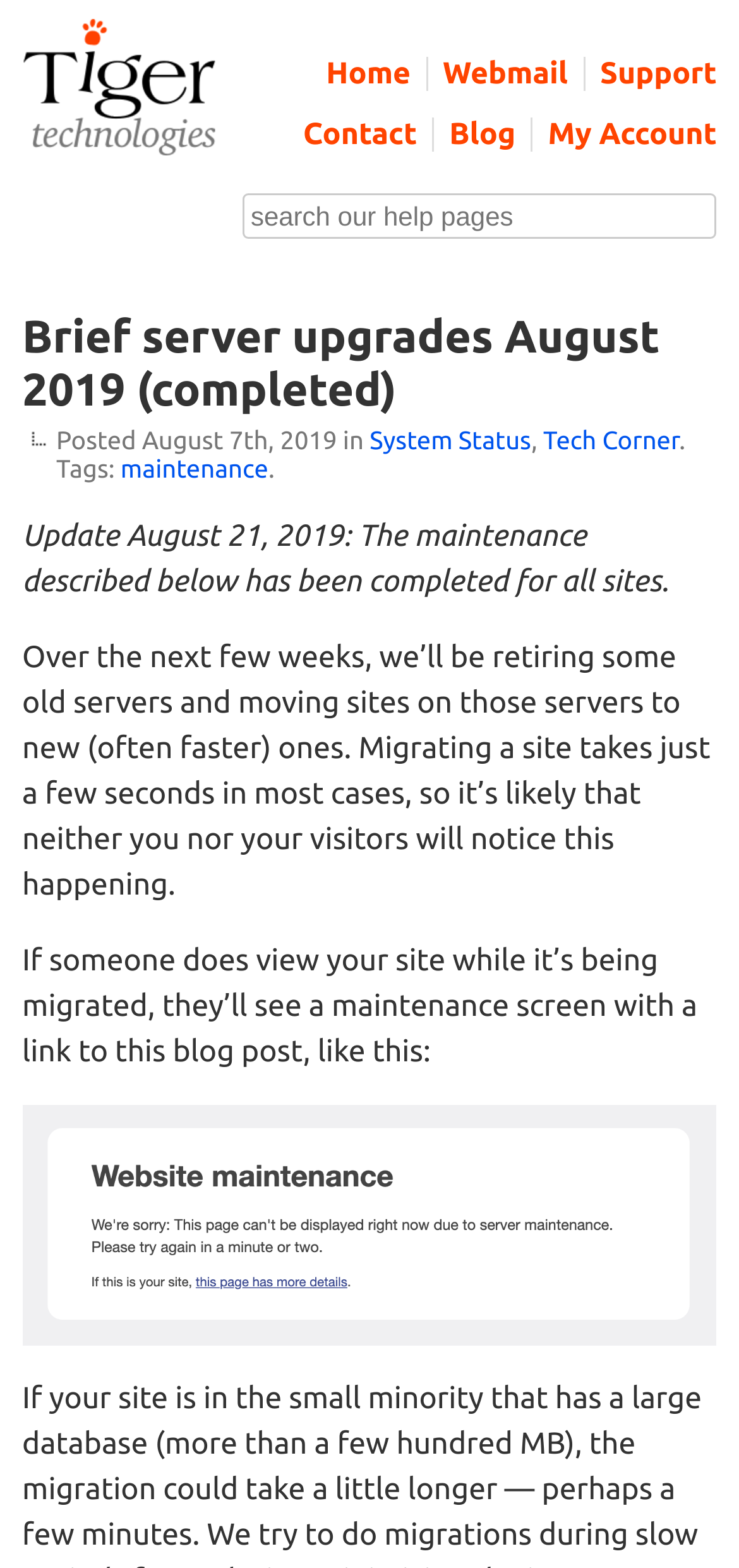Answer with a single word or phrase: 
How many tags are associated with the blog post?

1